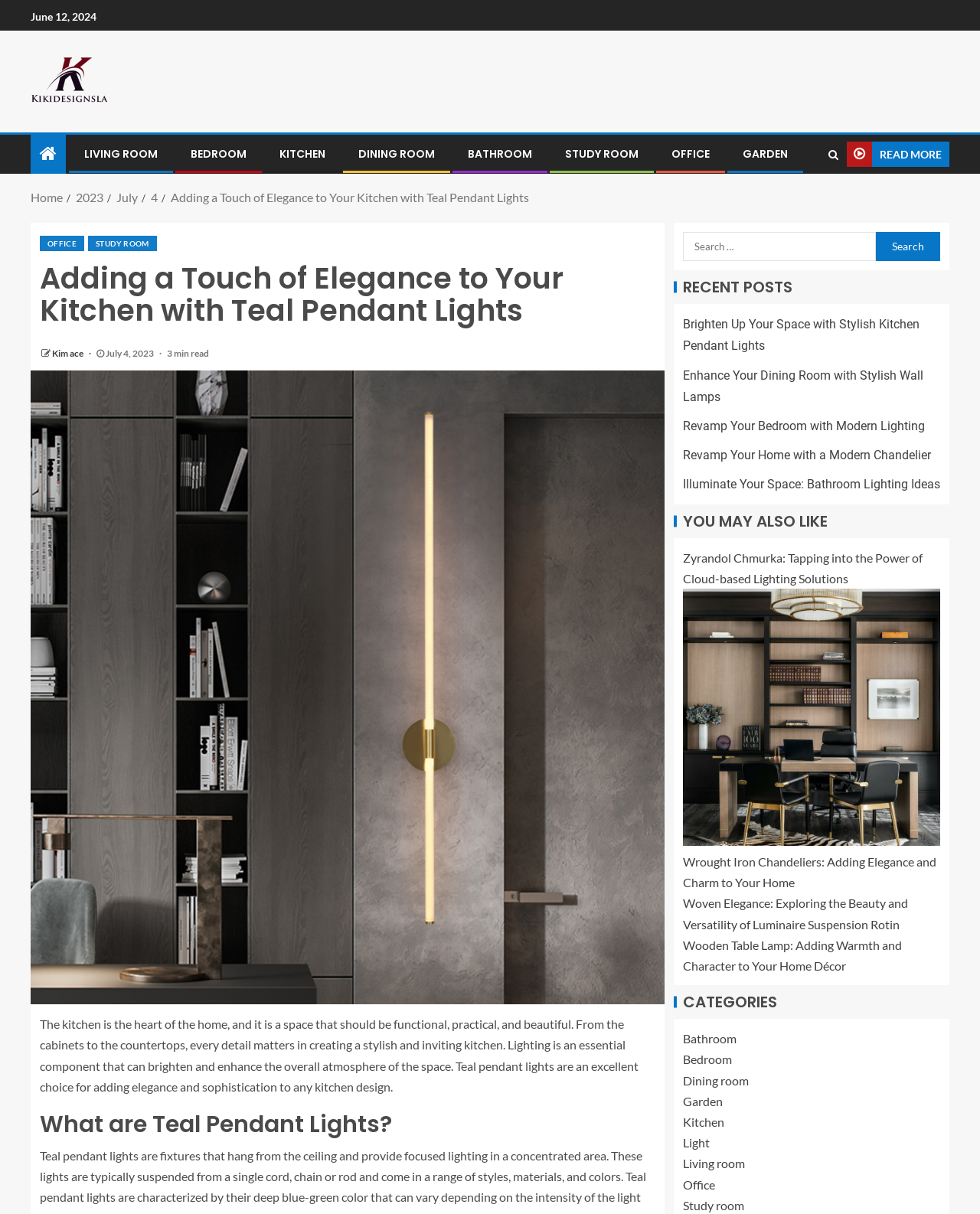Please determine the bounding box coordinates of the clickable area required to carry out the following instruction: "Read the 'Adding a Touch of Elegance to Your Kitchen with Teal Pendant Lights' article". The coordinates must be four float numbers between 0 and 1, represented as [left, top, right, bottom].

[0.041, 0.216, 0.669, 0.269]